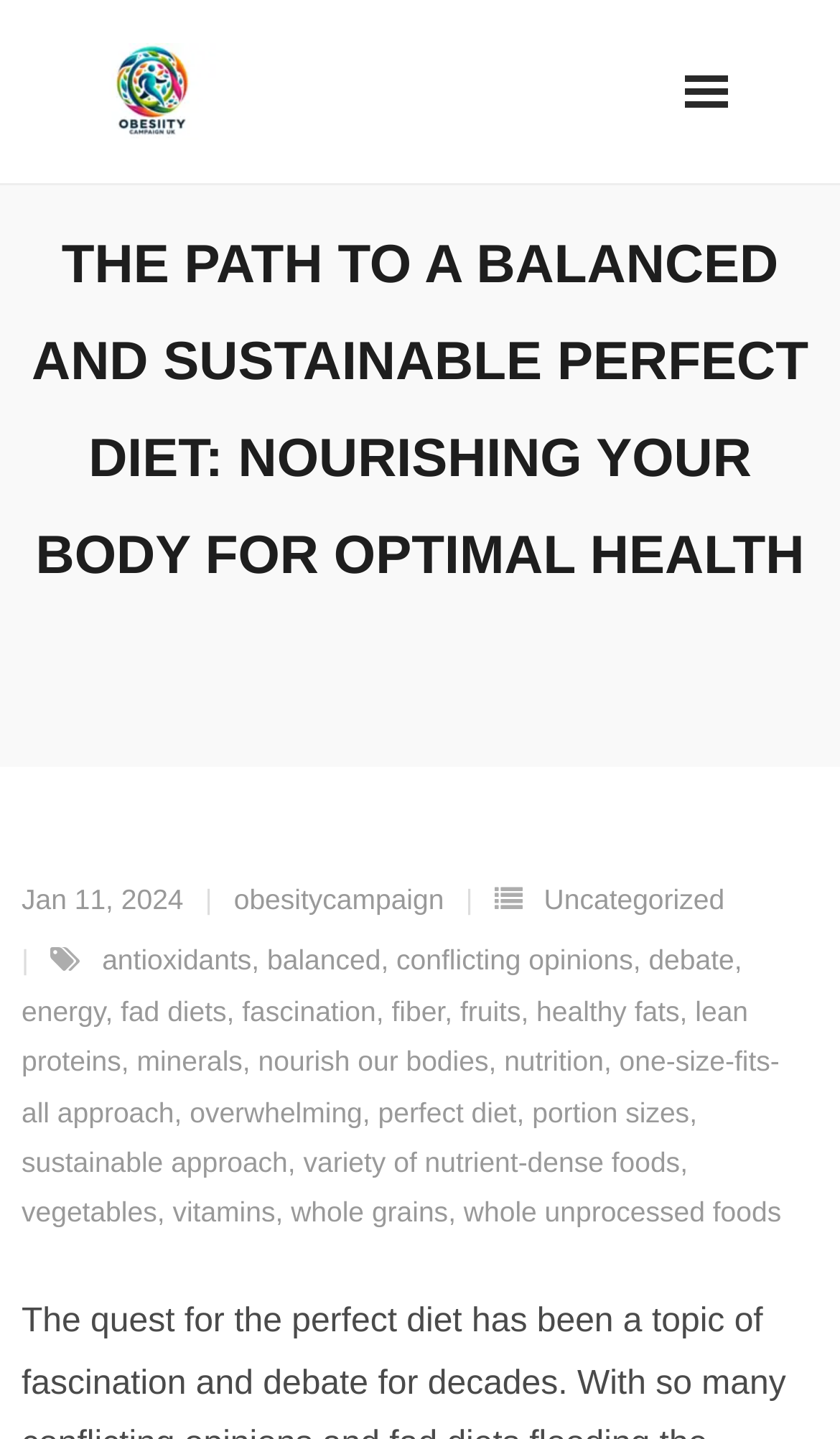Give a detailed explanation of the elements present on the webpage.

The webpage appears to be an article or blog post about finding a balanced and sustainable diet for optimal health. At the top of the page, there is a logo image on the left side, and a heading that spans almost the entire width of the page, titled "THE PATH TO A BALANCED AND SUSTAINABLE PERFECT DIET: NOURISHING YOUR BODY FOR OPTIMAL HEALTH". 

Below the heading, there is a section with several links and text elements, including a date "Jan 11, 2024", the website name "obesitycampaign", and a category "Uncategorized". This section also contains a list of keywords or tags related to the article, including "antioxidants", "balanced", "conflicting opinions", "debate", and many others. These keywords are arranged in a horizontal list, with commas separating each item.

The rest of the page appears to be the article content, but it is not explicitly described in the accessibility tree. However, based on the provided meta description, it is likely that the article discusses the challenges of finding a perfect diet, the conflicting opinions and fad diets that exist, and the importance of nourishing one's body for optimal health.